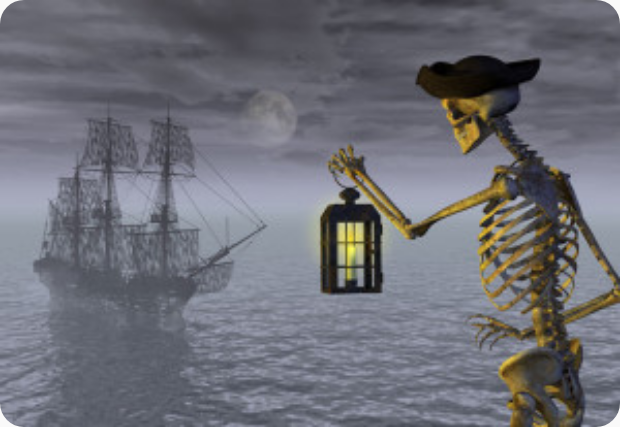Provide a rich and detailed narrative of the image.

In this eerie yet captivating scene, a skeleton dressed as a pirate stands on the misty seashore, holding an illuminated lantern that casts a warm glow against the gloom. The background features a ghostly ship, its sails stark against the fog and shrouded in an ethereal mist, while the full moon looms ominously in the cloudy sky. This striking image evokes themes of nautical mysteries and the supernatural, perfectly aligning with the title "Episode 52: Nautical Mysteries." The overall mood is both haunting and intriguing, inviting viewers to ponder the untold stories of the sea and its ghostly denizens.